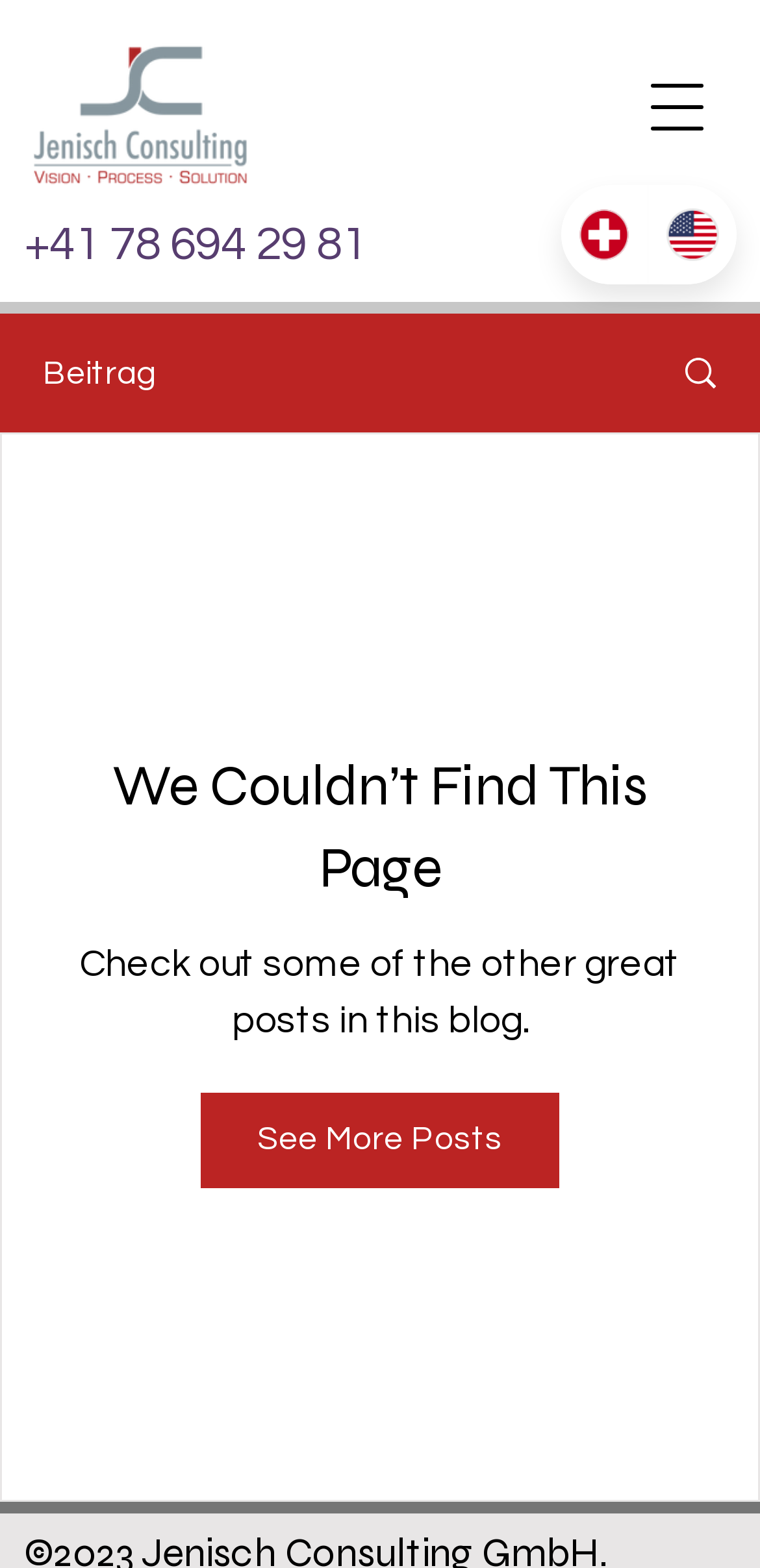Please determine the bounding box coordinates of the element's region to click for the following instruction: "Open navigation menu".

[0.667, 0.025, 0.795, 0.087]